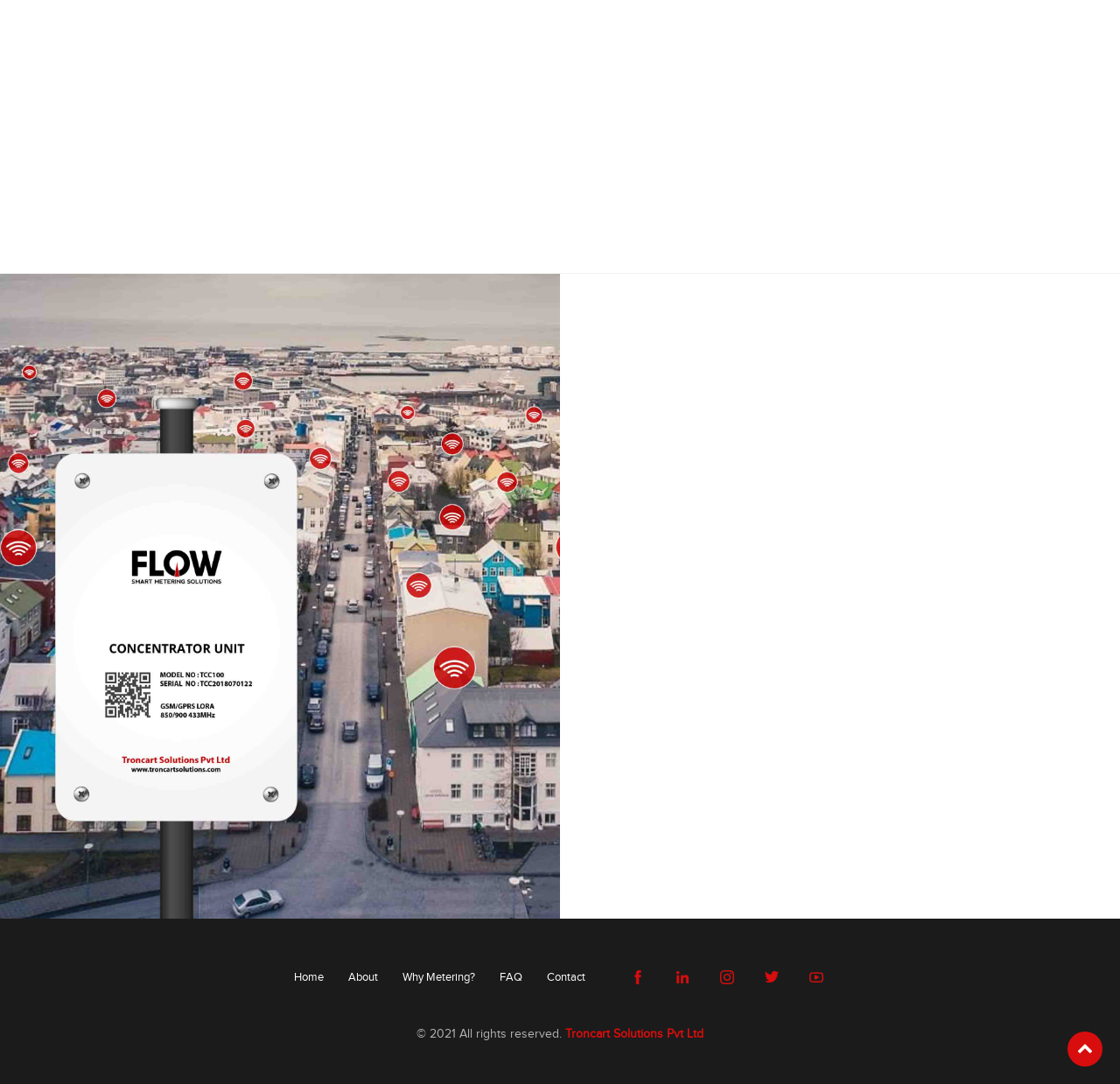Provide a one-word or brief phrase answer to the question:
How many main navigation links are there?

4